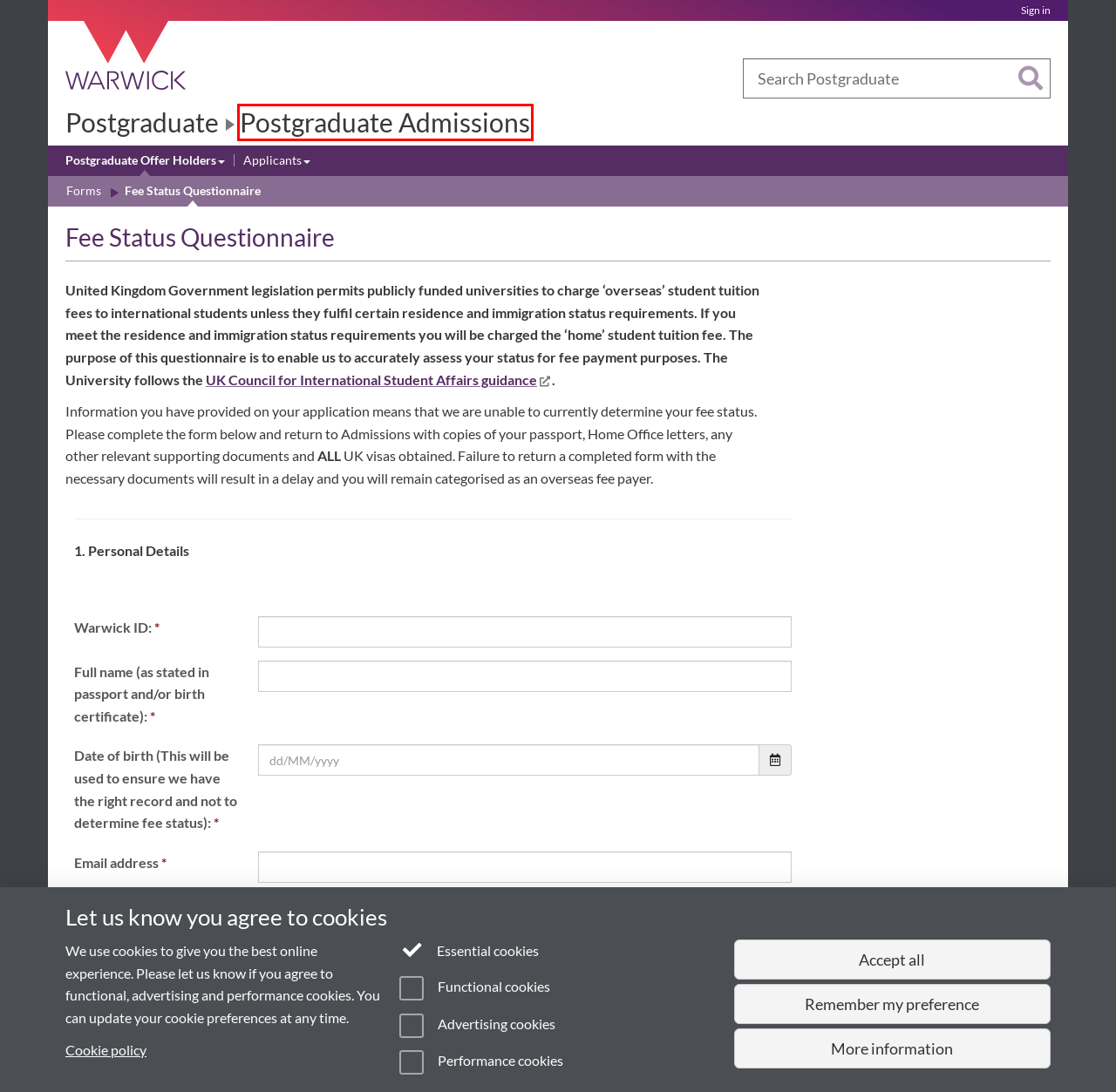Review the screenshot of a webpage containing a red bounding box around an element. Select the description that best matches the new webpage after clicking the highlighted element. The options are:
A. Postgraduate admissions at the University of Warwick
B. Study with us at the University of Warwick
C. Engagement
D. University of Warwick Alumni and Supporters
E. News and Events | University of Warwick
F. Warwick Business Partnerships | University of Warwick
G. Sign in
H. Information for Applicants

A